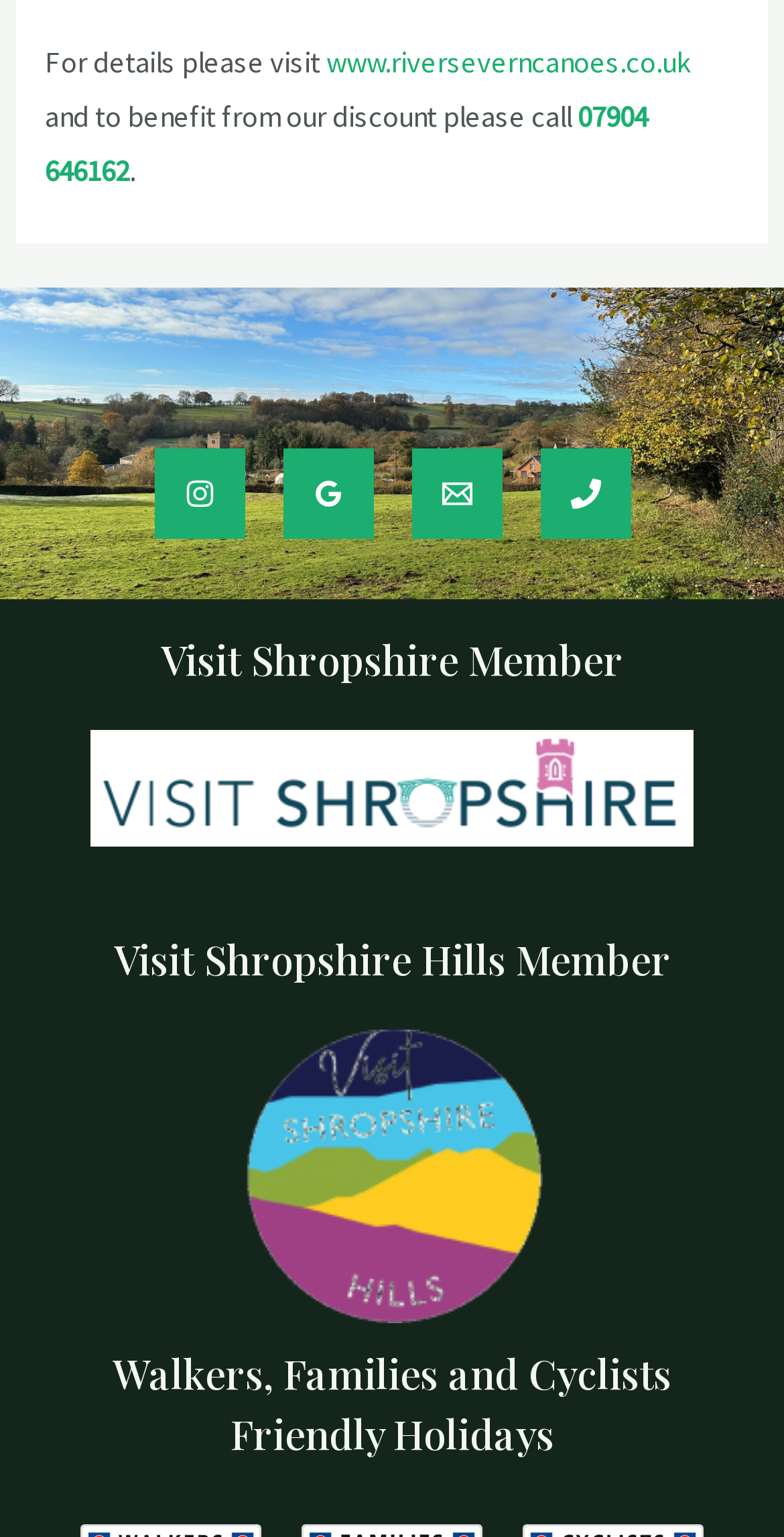Highlight the bounding box coordinates of the element you need to click to perform the following instruction: "Learn about events."

None